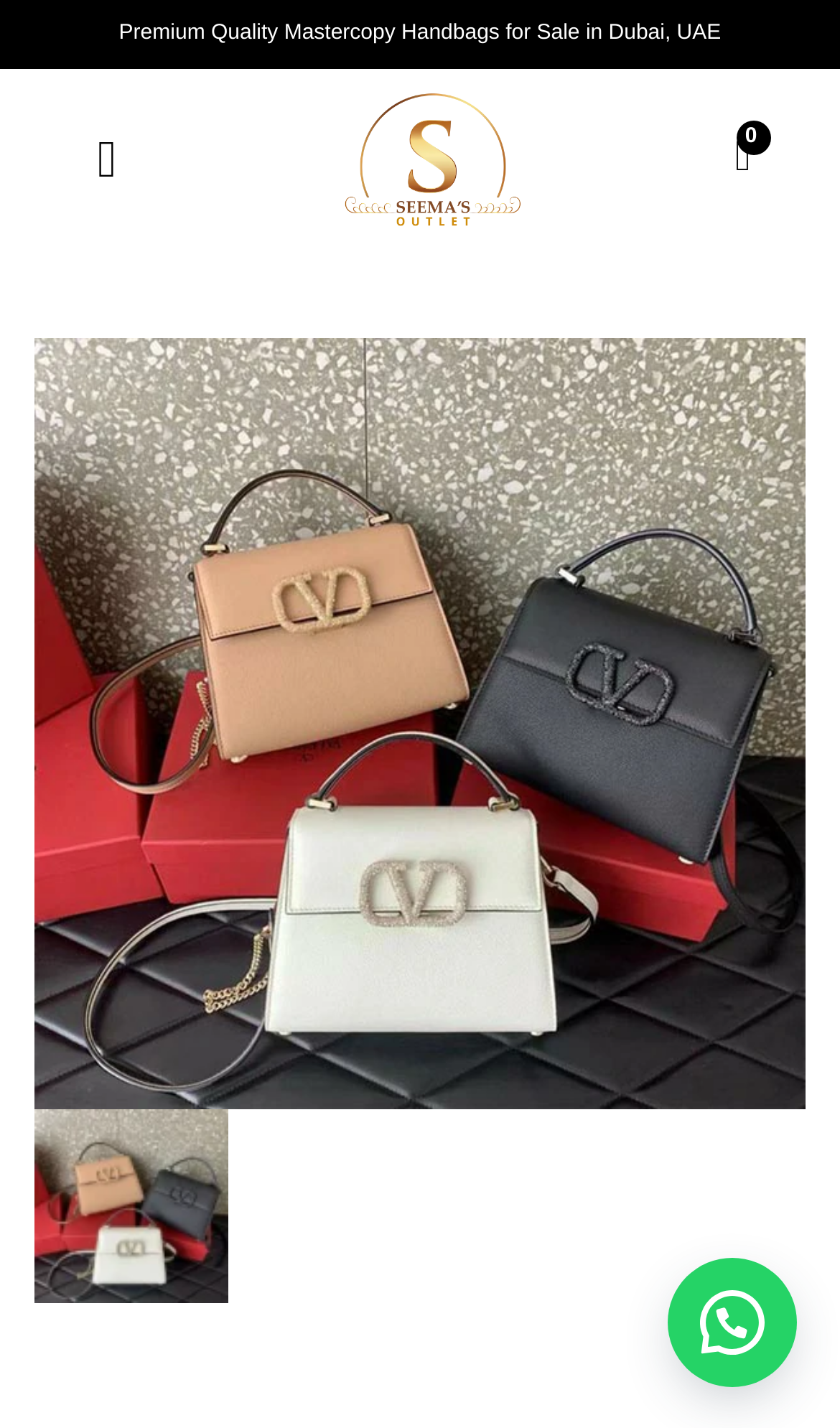Can you extract the primary headline text from the webpage?

Discover Valentino Multicolor Bags for Women in Dubai, Abu Dhabi, and Al Ajman – Luxury Redefined”